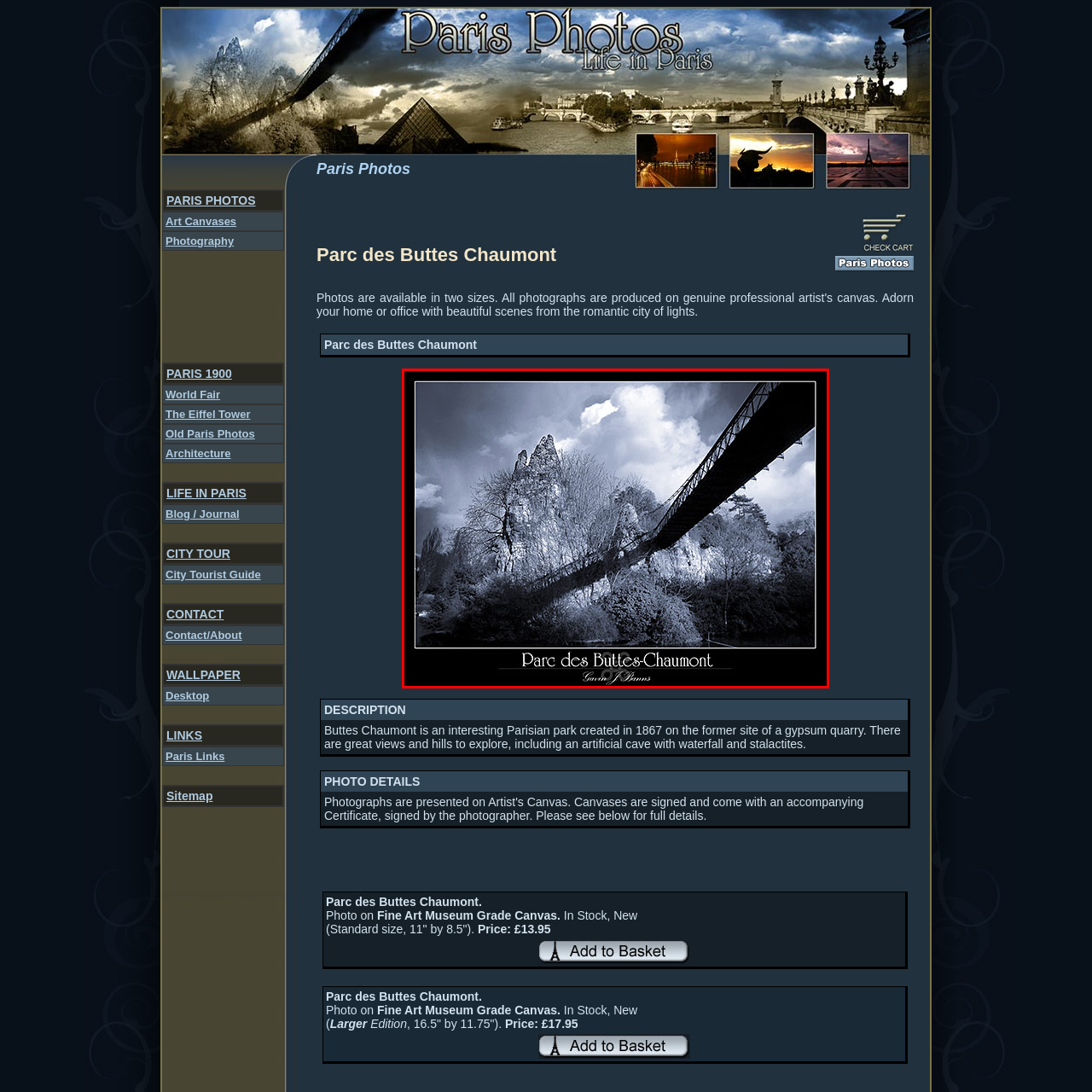Articulate a detailed description of the image inside the red frame.

This striking black-and-white image captures the enchanting landscape of Parc des Buttes-Chaumont in Paris. The photograph features a dramatic rocky outcrop, emphasizing the park's natural beauty and rugged terrain. A delicate bridge gracefully spans the scene, connecting both sides of the picturesque setting. Fluffy clouds drift across the sky, adding depth to the composition and enhancing the ethereal atmosphere. Beneath the bridge, the lush vegetation reflects the serenity of the park, making it a perfect escape in the heart of the city. The elegant typography at the bottom elegantly labels the scene, inviting viewers to appreciate the charm of this iconic location. This captivating piece not only showcases the park's unique features but also evokes a sense of tranquility and escape into nature.